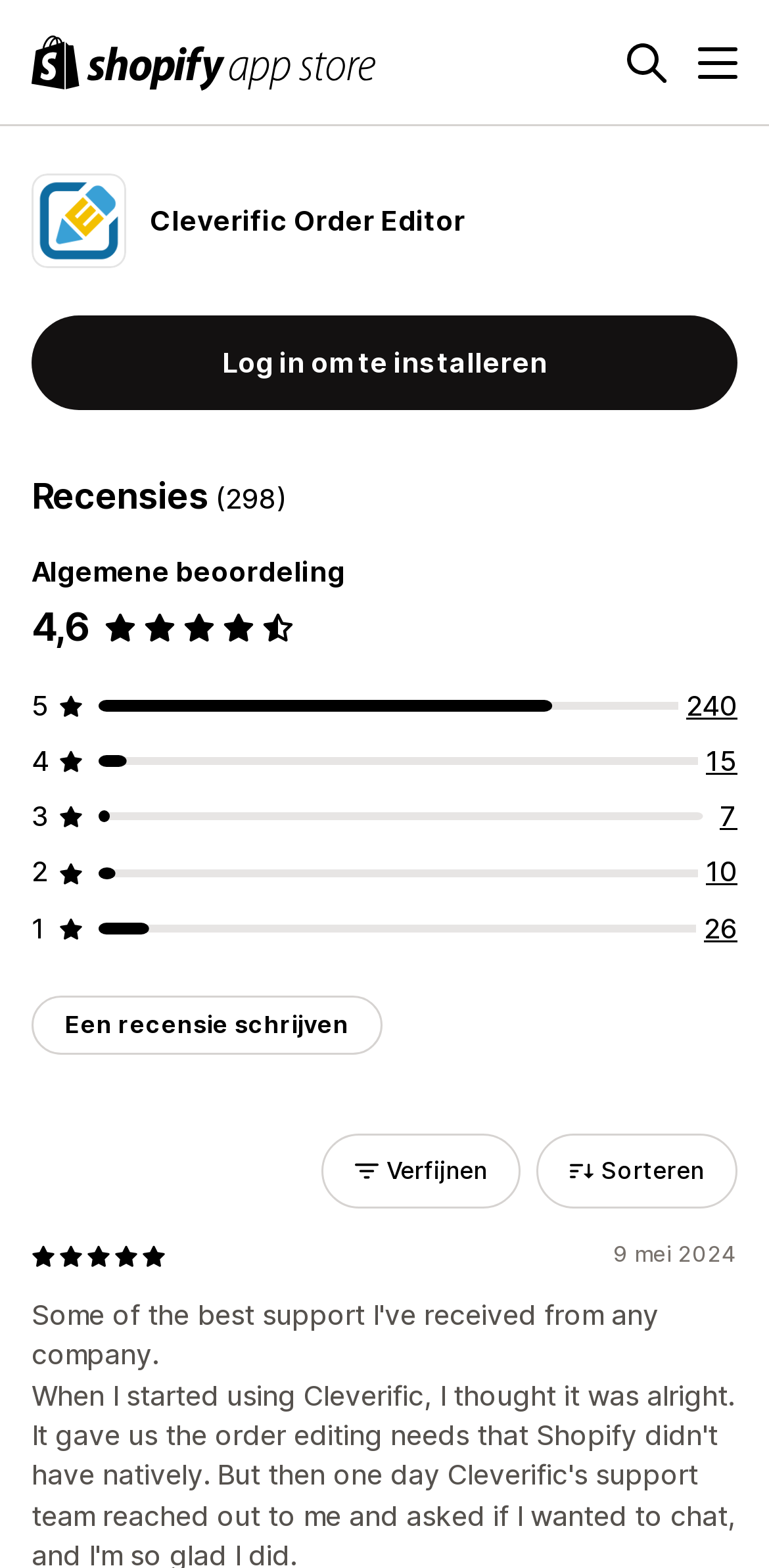Identify the bounding box of the HTML element described here: "Zoeken". Provide the coordinates as four float numbers between 0 and 1: [left, top, right, bottom].

[0.815, 0.027, 0.867, 0.052]